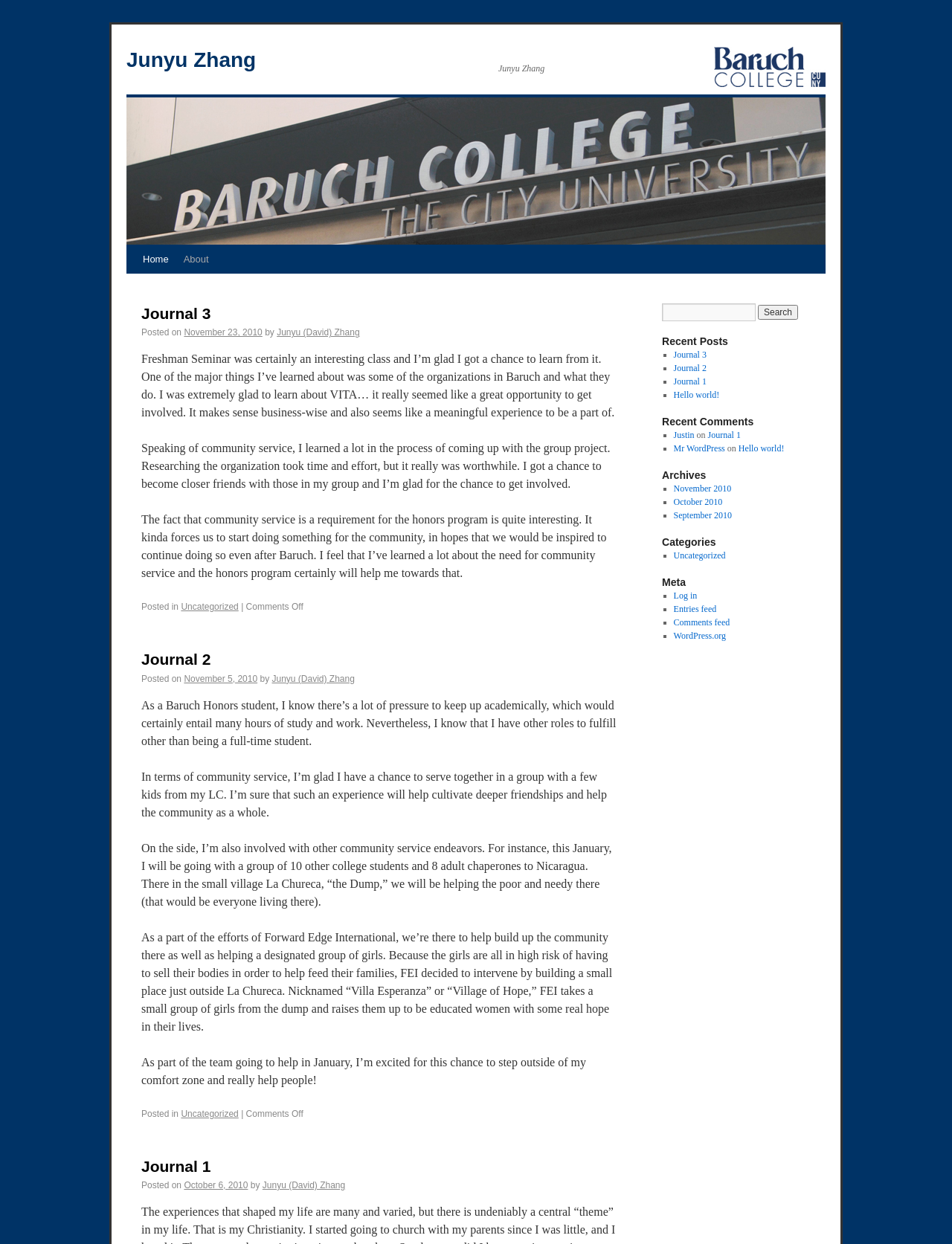Show the bounding box coordinates for the HTML element as described: "November 5, 2010".

[0.193, 0.541, 0.27, 0.55]